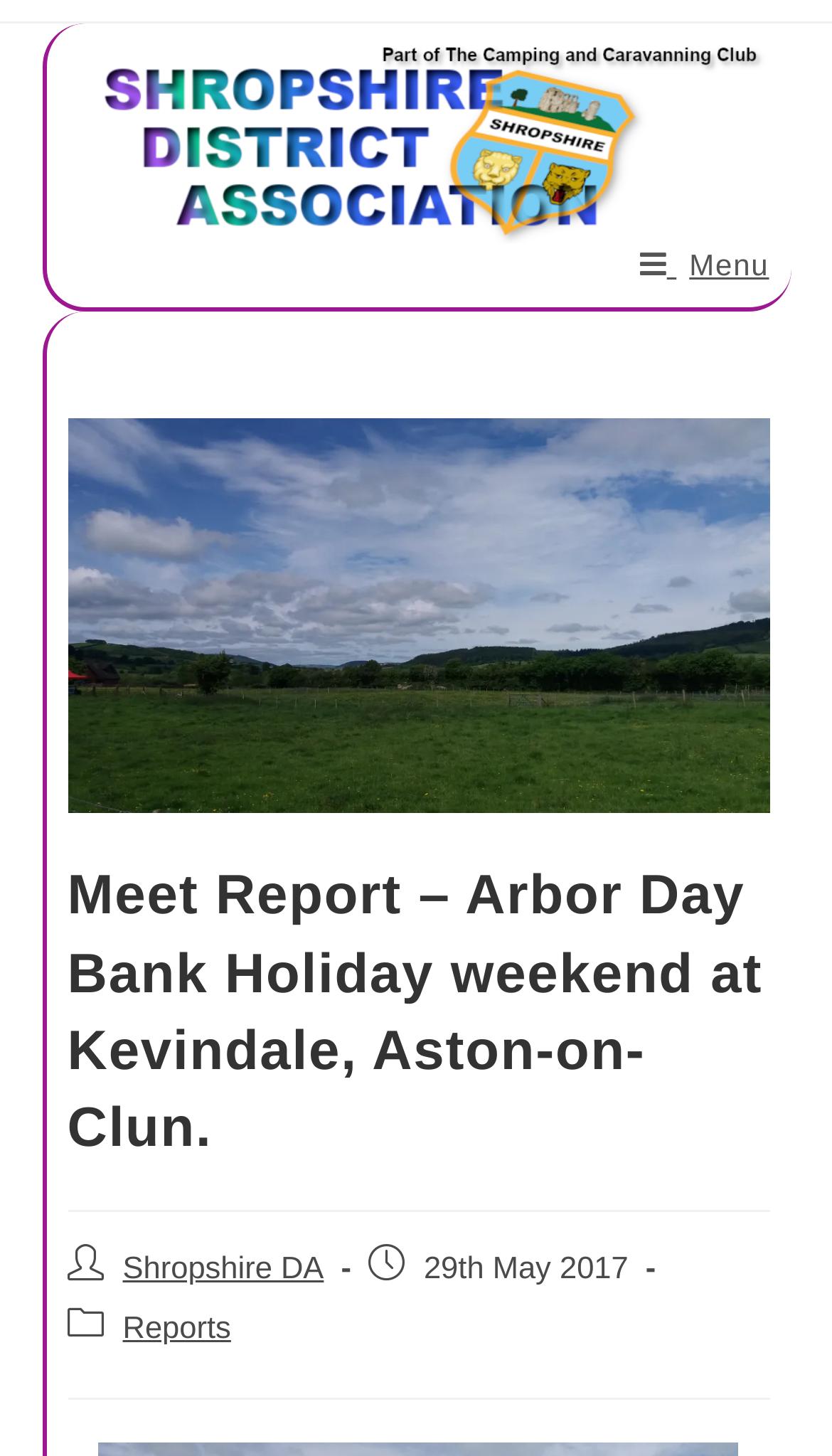What is the category of the post?
Answer the question in as much detail as possible.

I found the answer by looking at the link element with the text 'Reports' which is located below the 'Post category:' text.